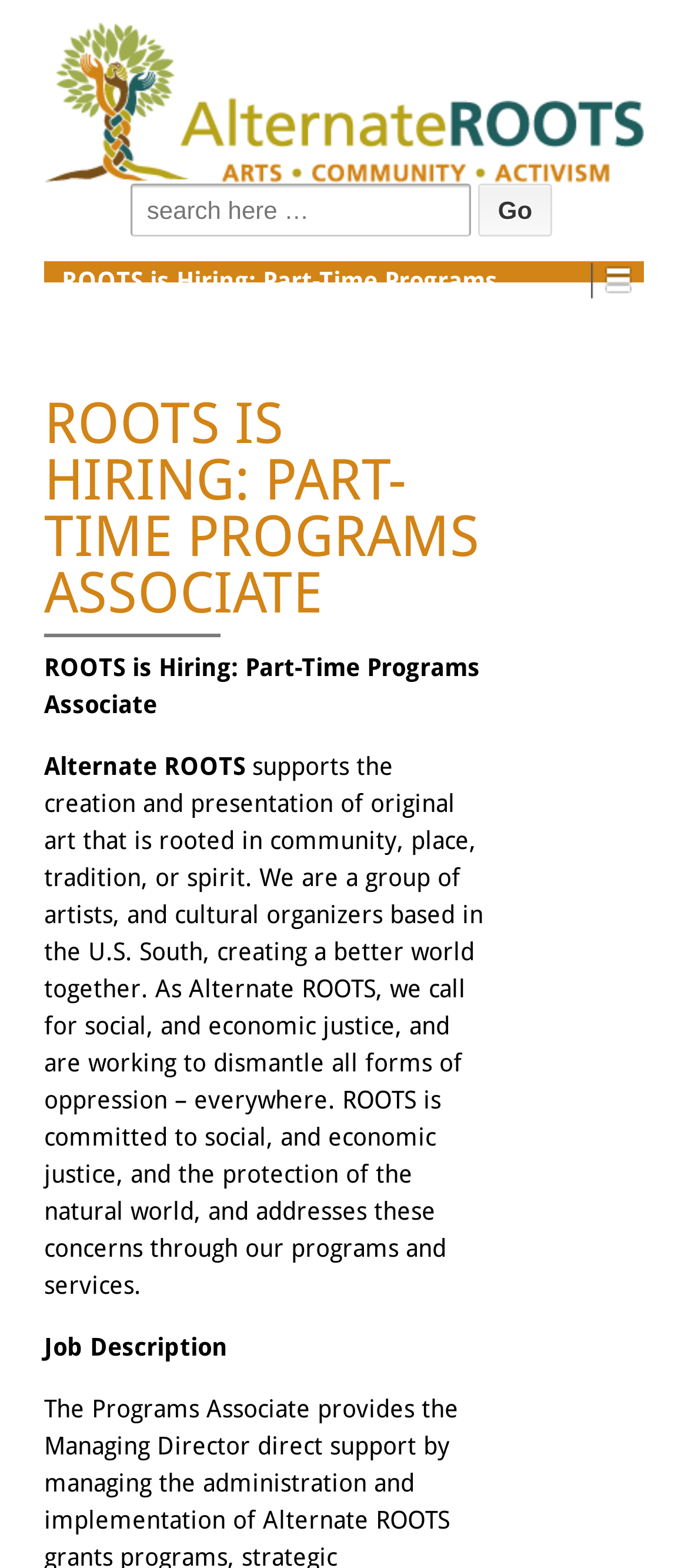Using the details from the image, please elaborate on the following question: What is the purpose of the organization?

The purpose of the organization can be inferred from the static text that describes the organization's mission, which includes 'calling for social, and economic justice, and working to dismantle all forms of oppression – everywhere'.